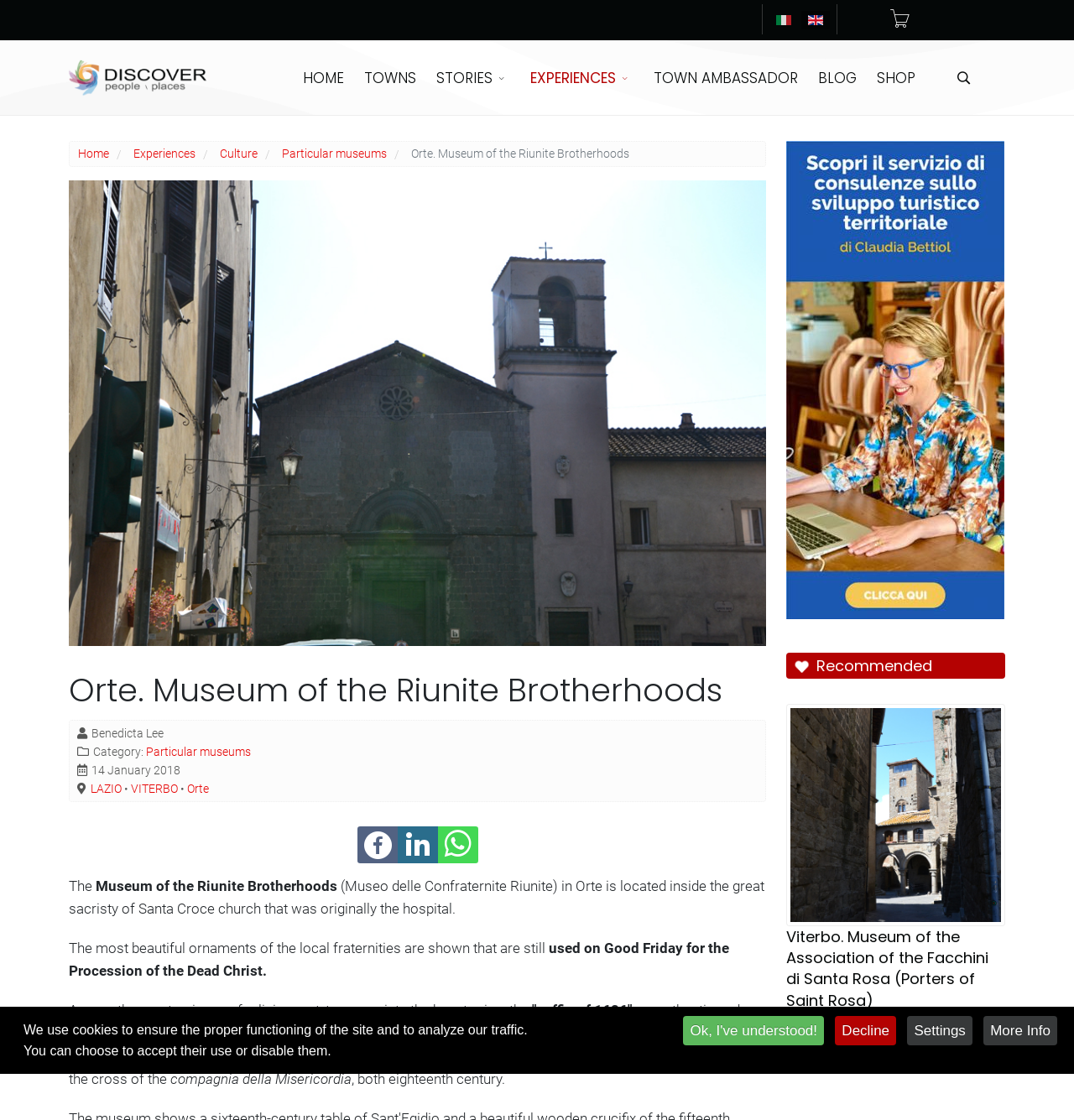Locate the UI element that matches the description Home in the webpage screenshot. Return the bounding box coordinates in the format (top-left x, top-left y, bottom-right x, bottom-right y), with values ranging from 0 to 1.

[0.273, 0.036, 0.33, 0.103]